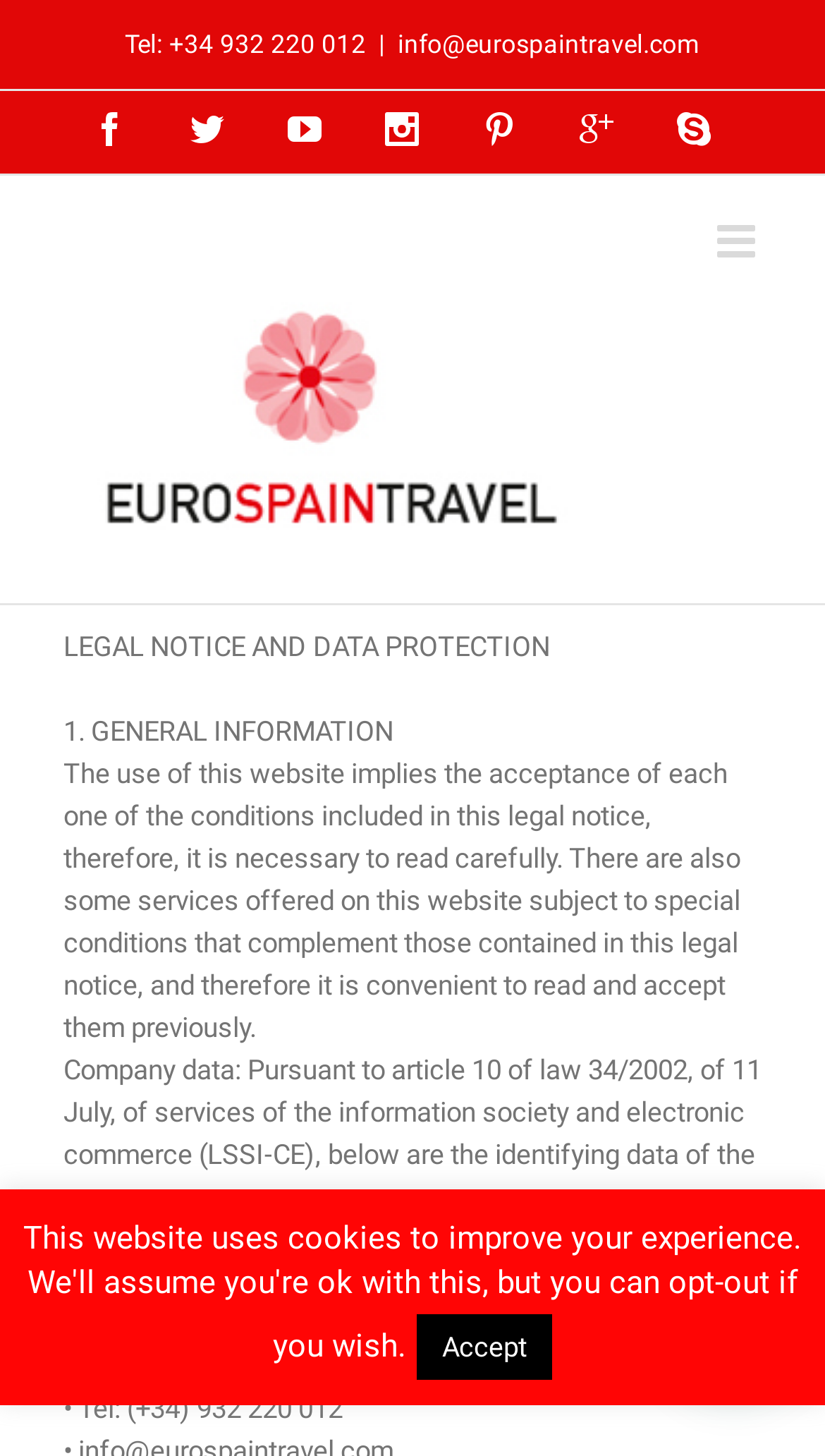Using a single word or phrase, answer the following question: 
What is the email address of Euro Spain Travel?

info@eurospaintravel.com